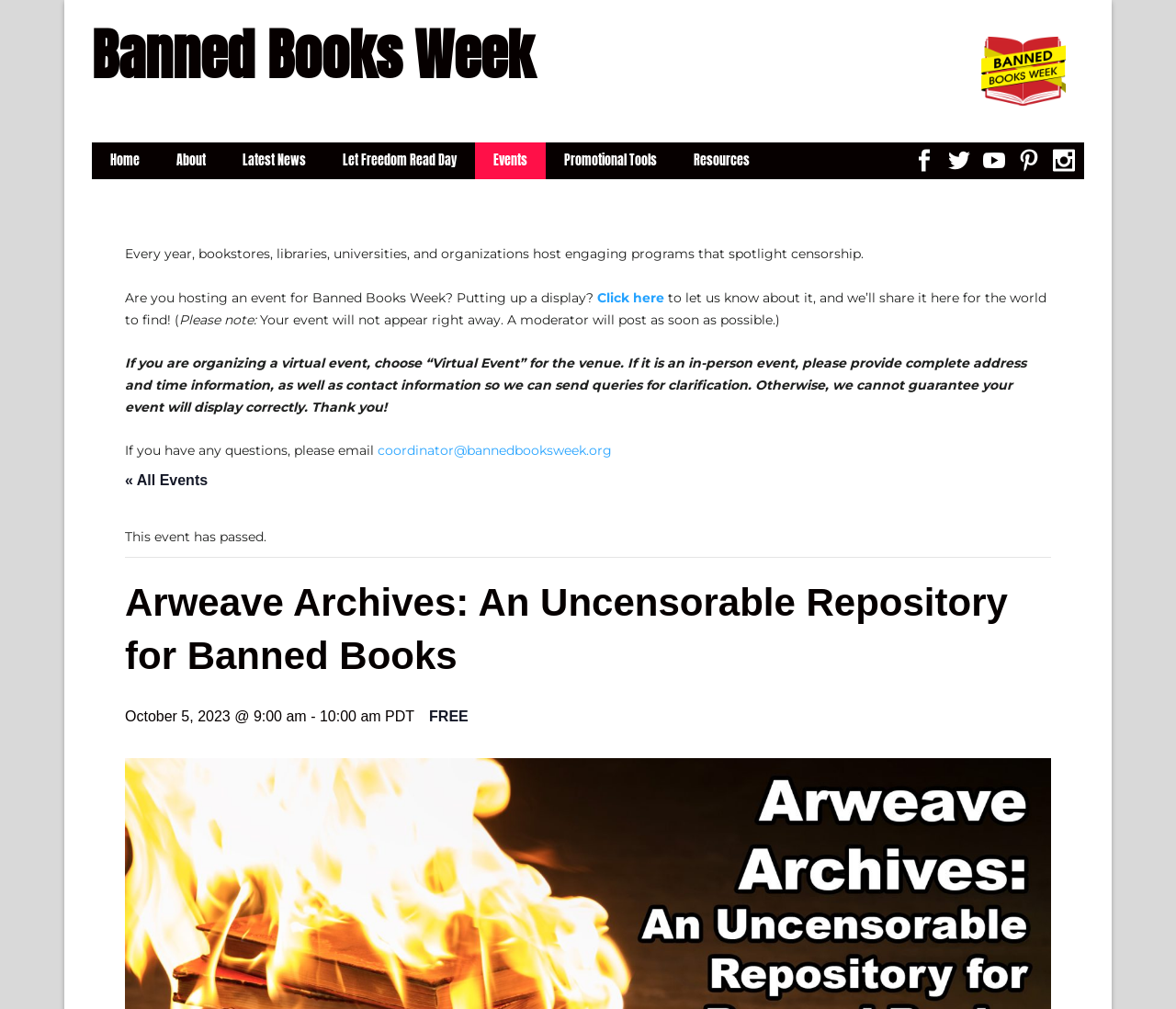Locate the primary headline on the webpage and provide its text.

Banned Books Week